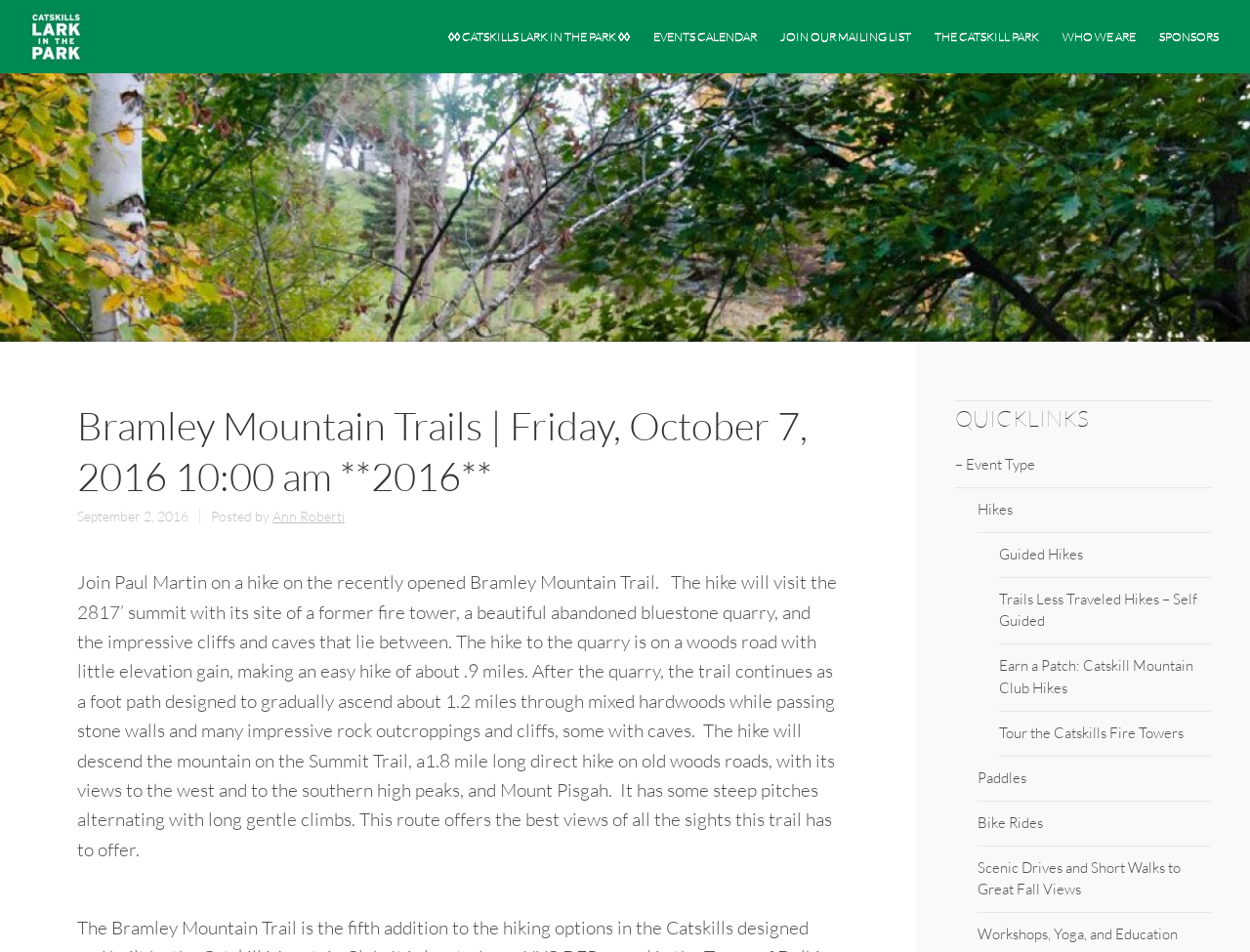Summarize the contents and layout of the webpage in detail.

The webpage appears to be an event page for a hike on the Bramley Mountain Trail, part of the Lark in the Park celebration. At the top of the page, there is a heading that reads "Lark in the Park" with a link to the same title. Below this, there is a longer heading that describes the event as an "Annual Celebration of the Catskill Park and the Catskill Mountains Region".

On the top-right side of the page, there are five links: "◊◊ CATSKILLS LARK IN THE PARK ◊◊", "EVENTS CALENDAR", "JOIN OUR MAILING LIST", "THE CATSKILL PARK", and "WHO WE ARE". These links are aligned horizontally and take up about half of the page's width.

Below these links, there is a header section that contains the title of the event, "Bramley Mountain Trails | Friday, October 7, 2016 10:00 am **2016**", along with the time "September 2, 2016" and the author's name, "Ann Roberti". 

The main content of the page is a descriptive text about the hike, which is divided into several paragraphs. The text describes the hike as a moderate 3.9-mile hike that visits the summit of Bramley Mountain, a former fire tower, a bluestone quarry, and impressive cliffs and caves. The hike is described as having little elevation gain, making it an easy hike.

On the right side of the page, there is a section titled "QUICKLINKS" with several links to other pages, including "– Event Type", "Hikes", "Guided Hikes", "Trails Less Traveled Hikes – Self Guided", "Earn a Patch: Catskill Mountain Club Hikes", "Tour the Catskills Fire Towers", "Paddles", "Bike Rides", and "Scenic Drives and Short Walks to Great Fall Views". These links are aligned vertically and take up about a quarter of the page's width.